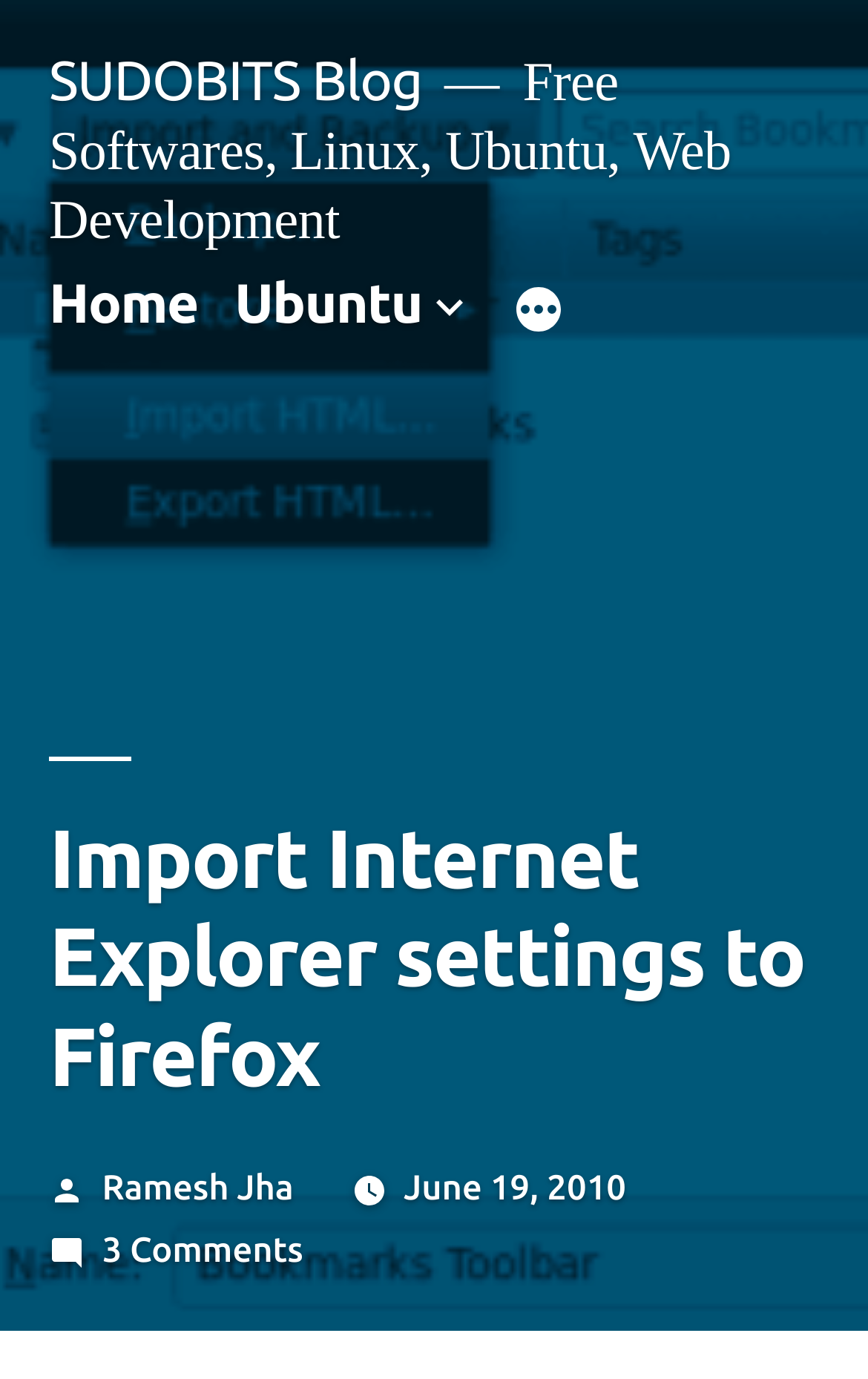Given the element description, predict the bounding box coordinates in the format (top-left x, top-left y, bottom-right x, bottom-right y), using floating point numbers between 0 and 1: Home

[0.056, 0.197, 0.228, 0.243]